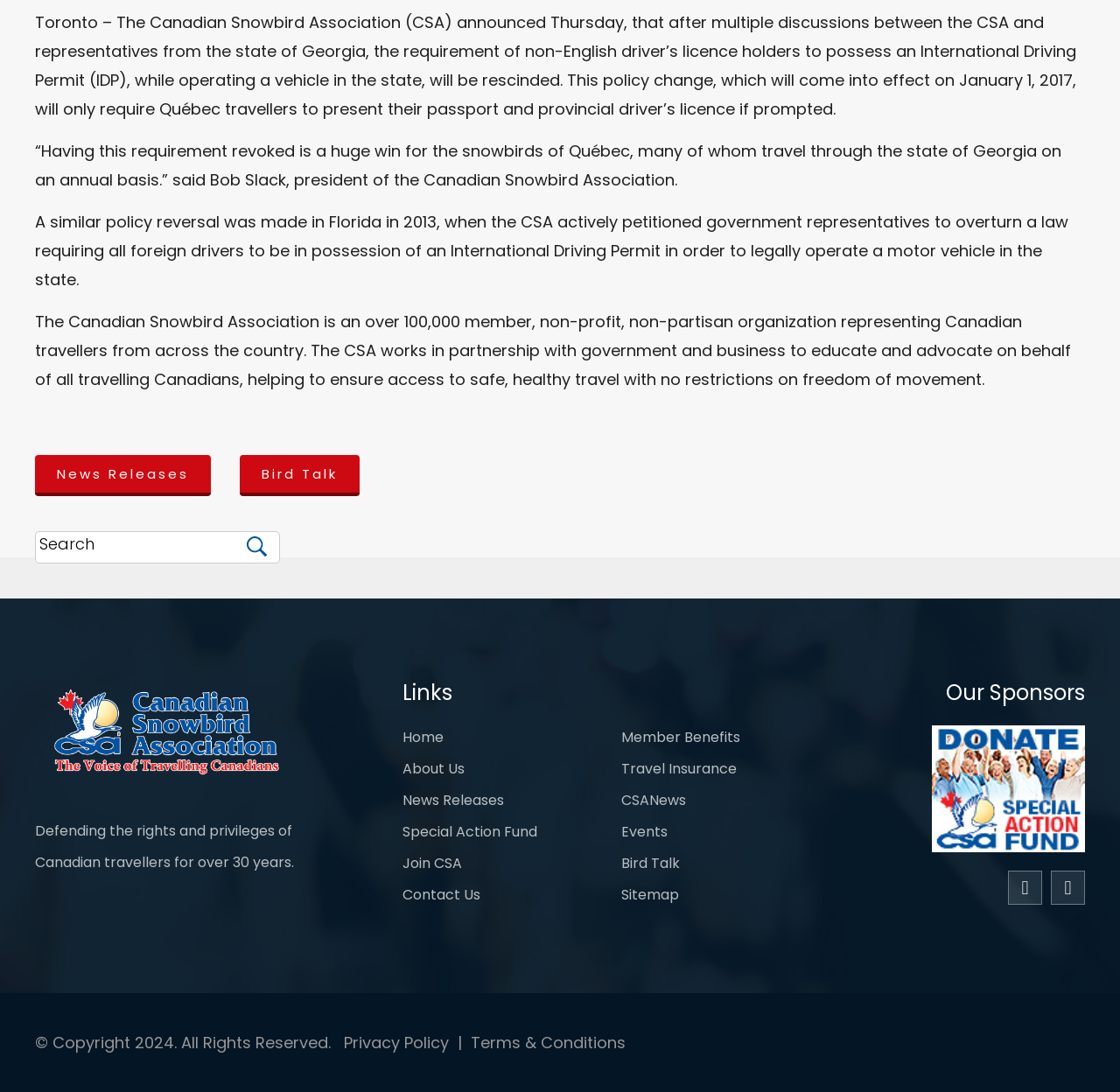Identify the bounding box for the UI element specified in this description: "News Releases". The coordinates must be four float numbers between 0 and 1, formatted as [left, top, right, bottom].

[0.031, 0.416, 0.188, 0.454]